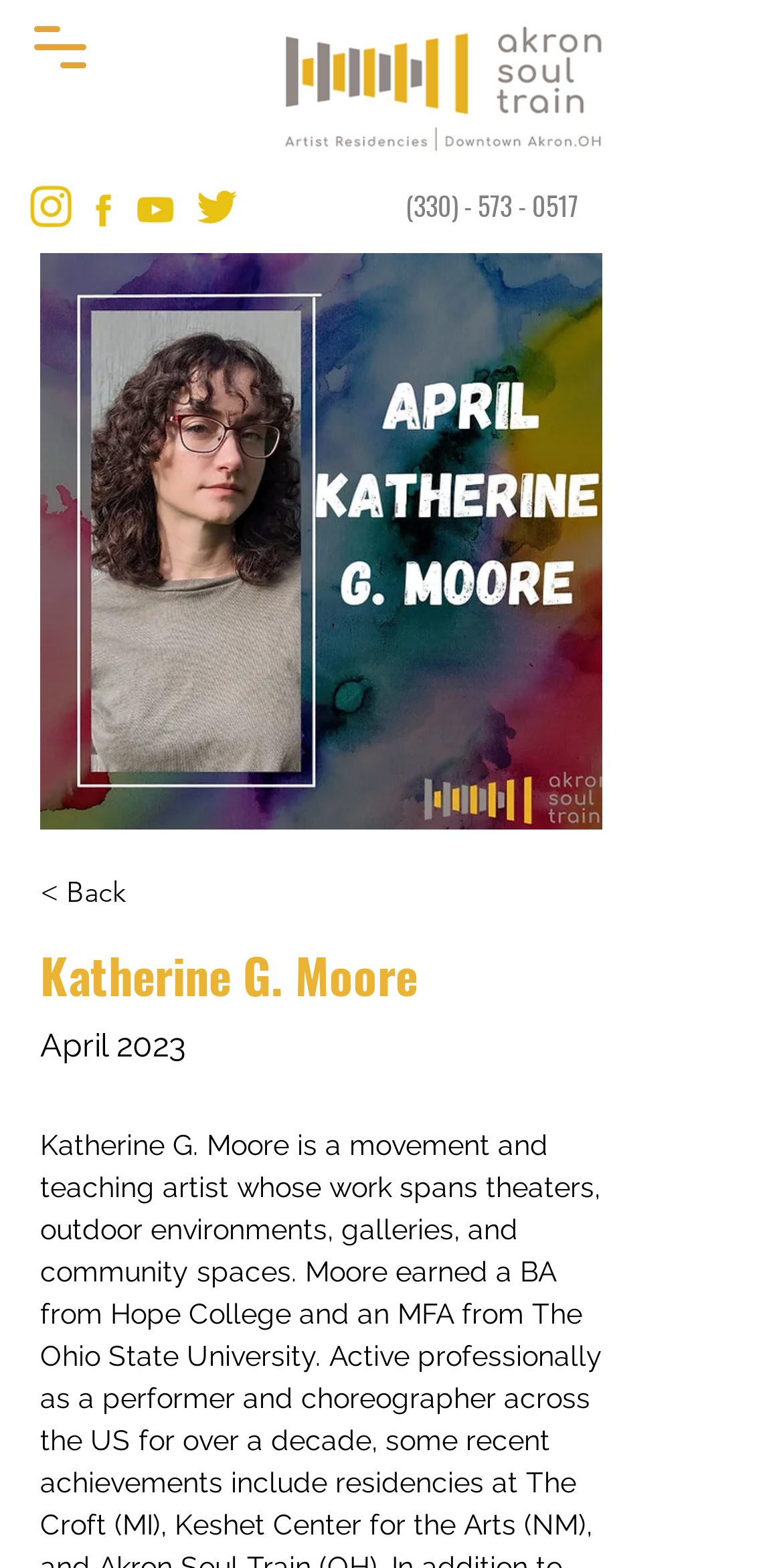What is the phone number on the webpage?
Based on the image, give a one-word or short phrase answer.

(330) 573-0517